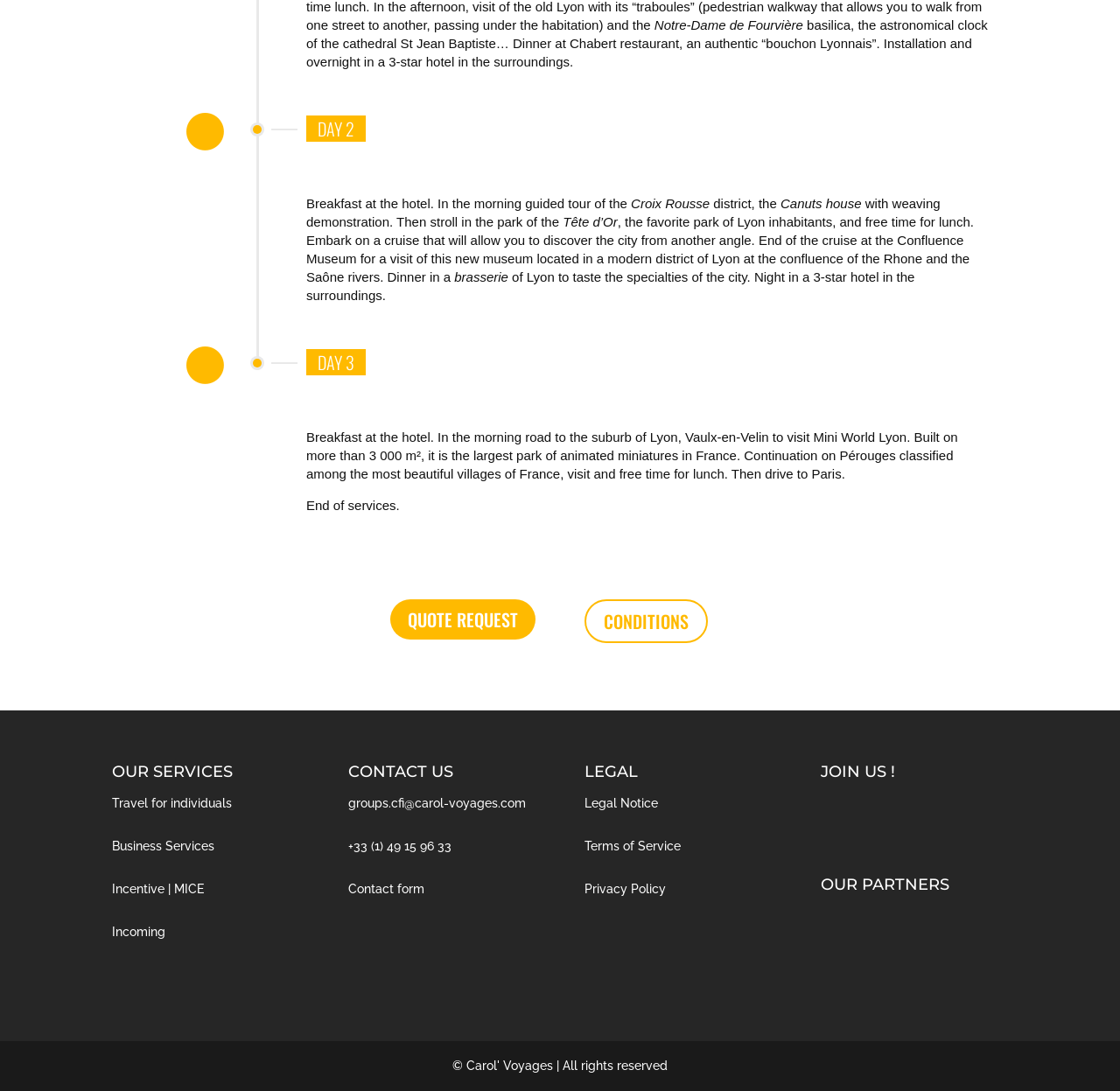How many days are described in the itinerary?
Answer briefly with a single word or phrase based on the image.

3